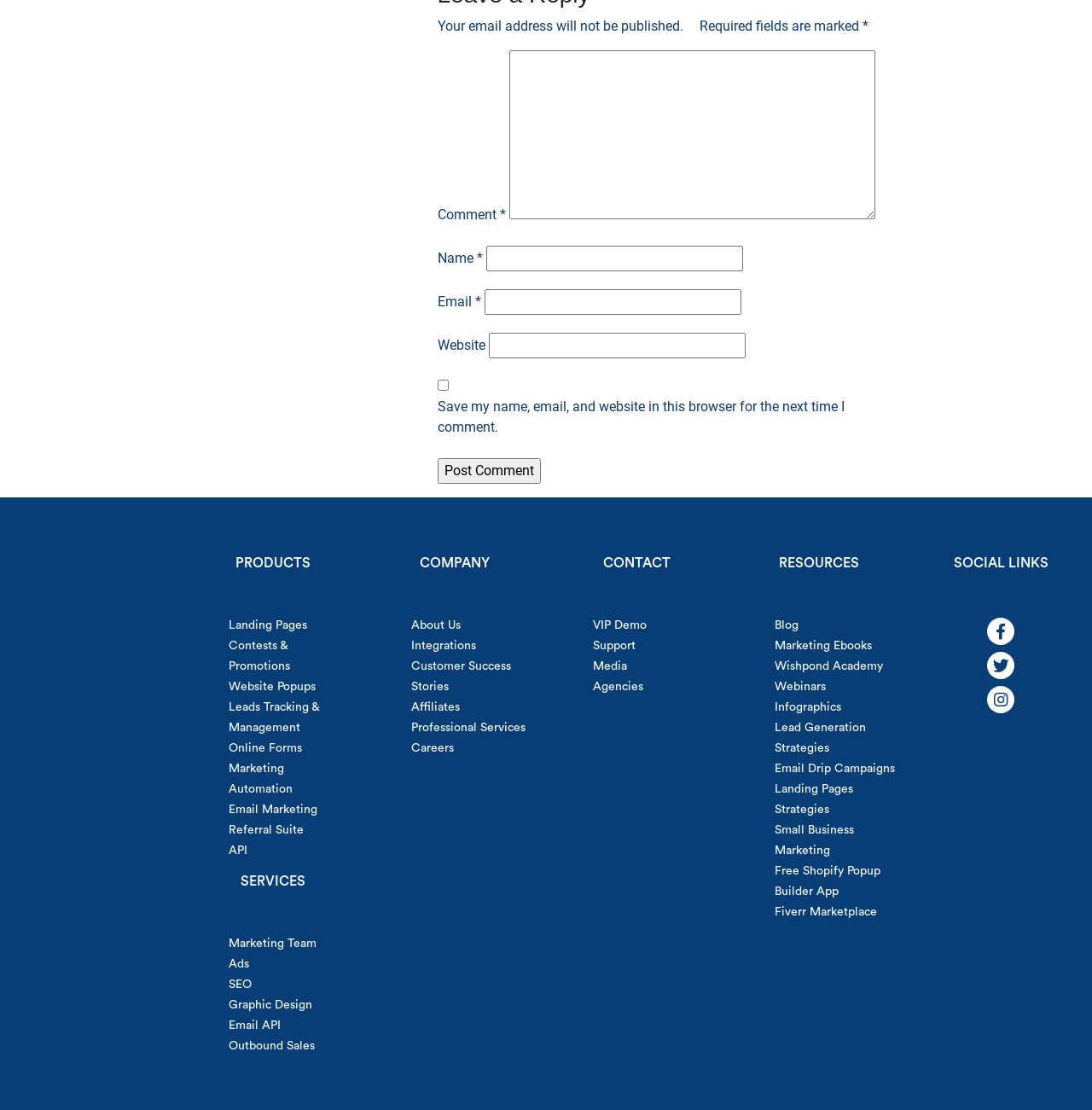What is the purpose of the checkbox?
Please use the image to provide an in-depth answer to the question.

The checkbox is labeled 'Save my name, email, and website in this browser for the next time I comment.' This suggests that its purpose is to save the user's data for future comments, making it easier for them to comment on the website.